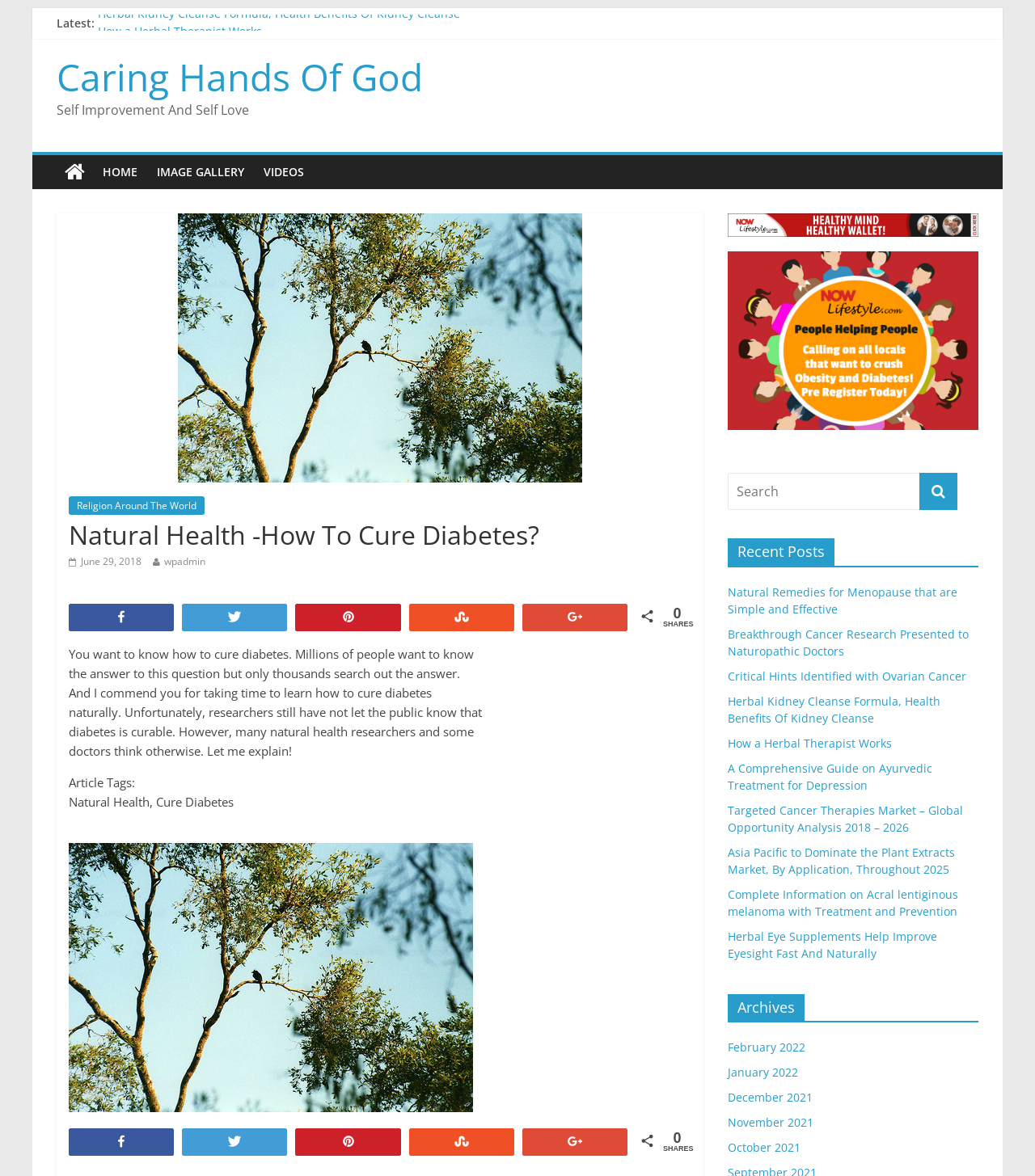For the following element description, predict the bounding box coordinates in the format (top-left x, top-left y, bottom-right x, bottom-right y). All values should be floating point numbers between 0 and 1. Description: Tweet

[0.177, 0.96, 0.277, 0.98]